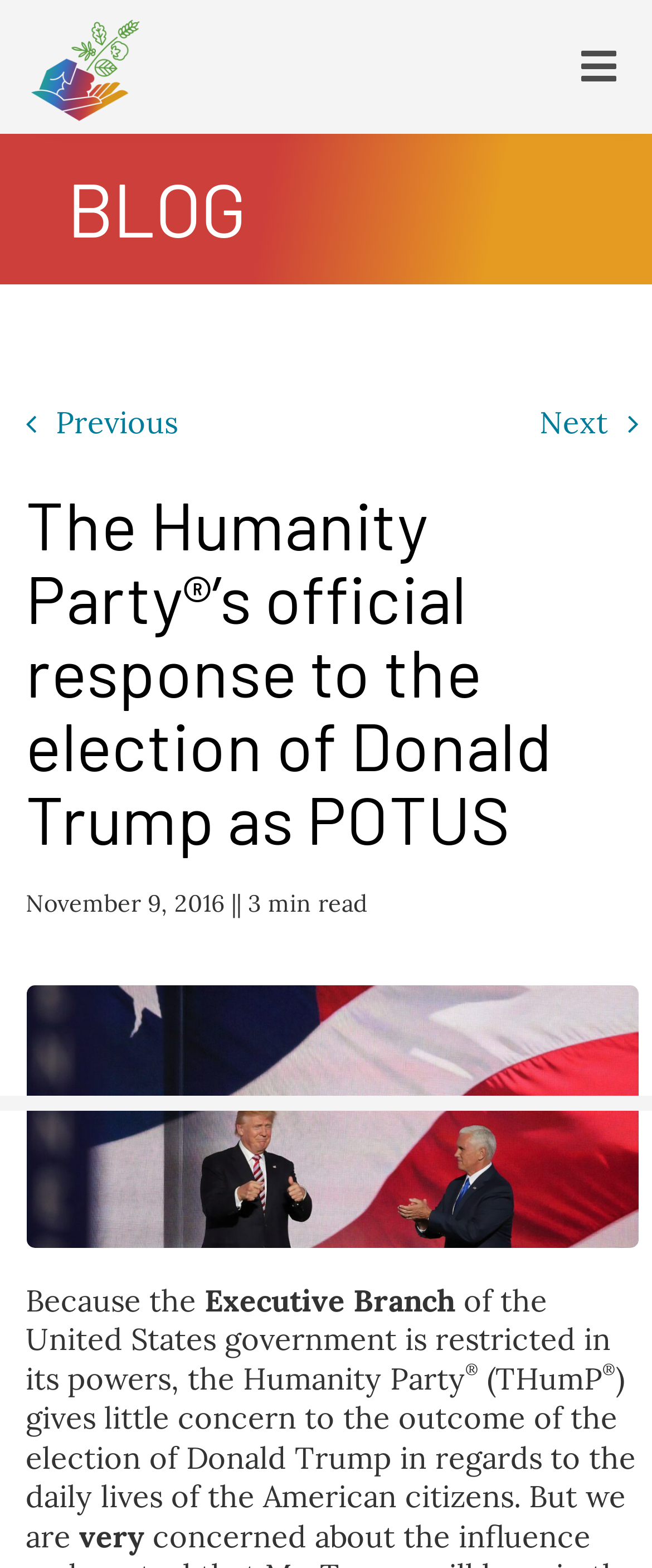What is the purpose of the progress bar at the bottom of the webpage?
Look at the image and answer with only one word or phrase.

Unknown